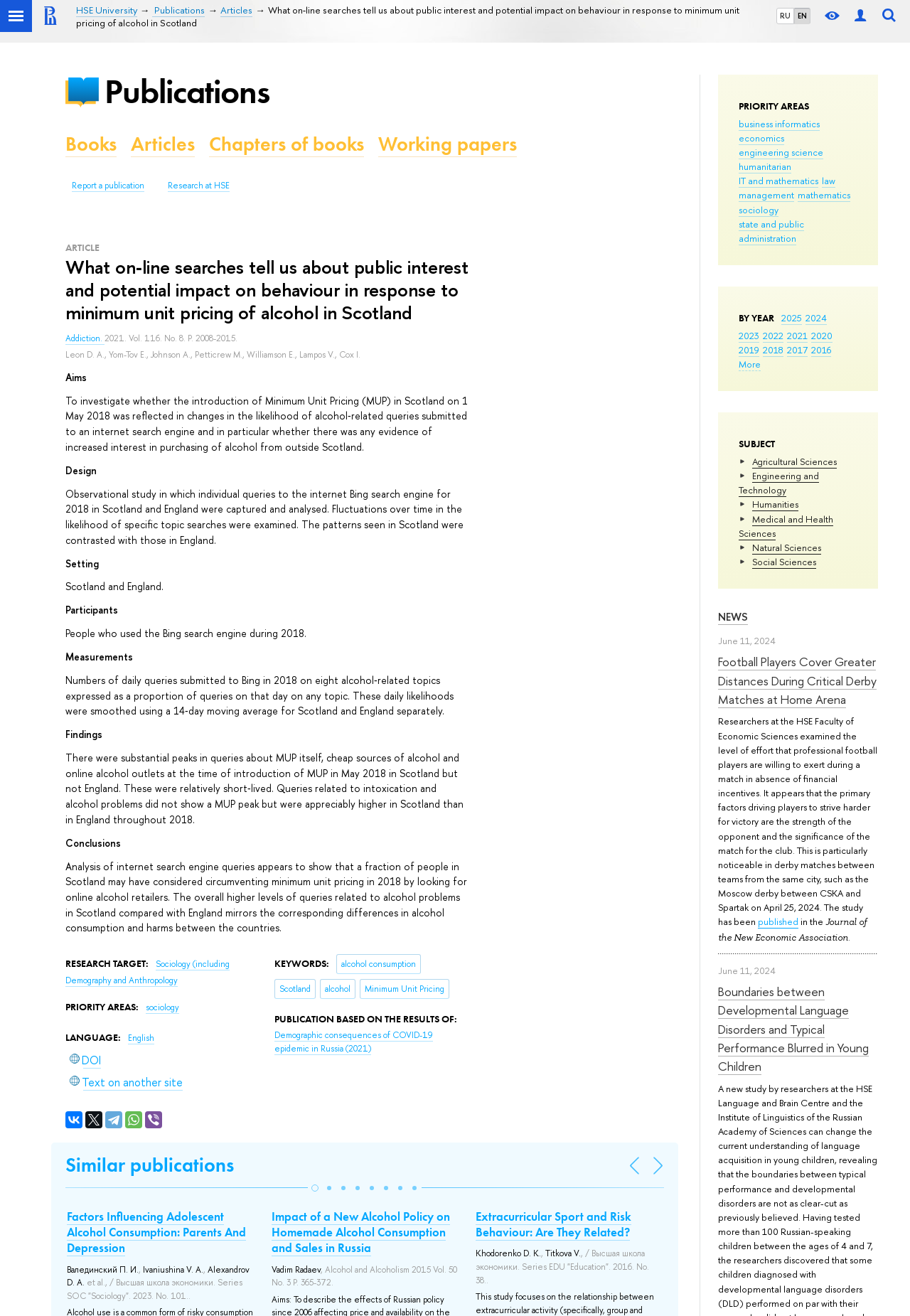What is the publication date of the article?
With the help of the image, please provide a detailed response to the question.

The publication information of the article is 'Addiction. 2021. Vol. 116. No. 8. P. 2008-2015.', which indicates that the publication date of the article is 2021.